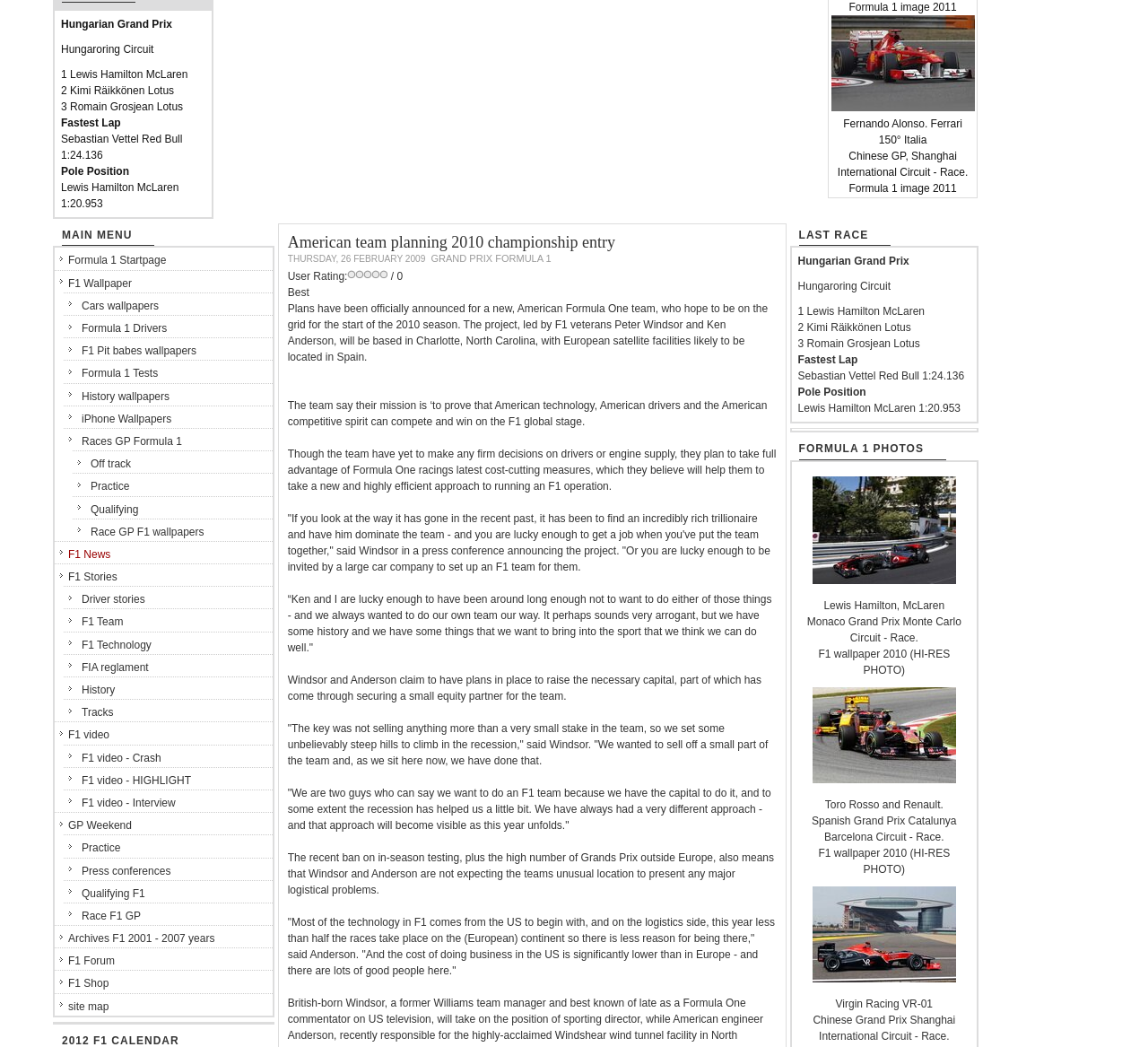Determine the bounding box for the UI element that matches this description: "Race F1 GP".

[0.055, 0.863, 0.237, 0.884]